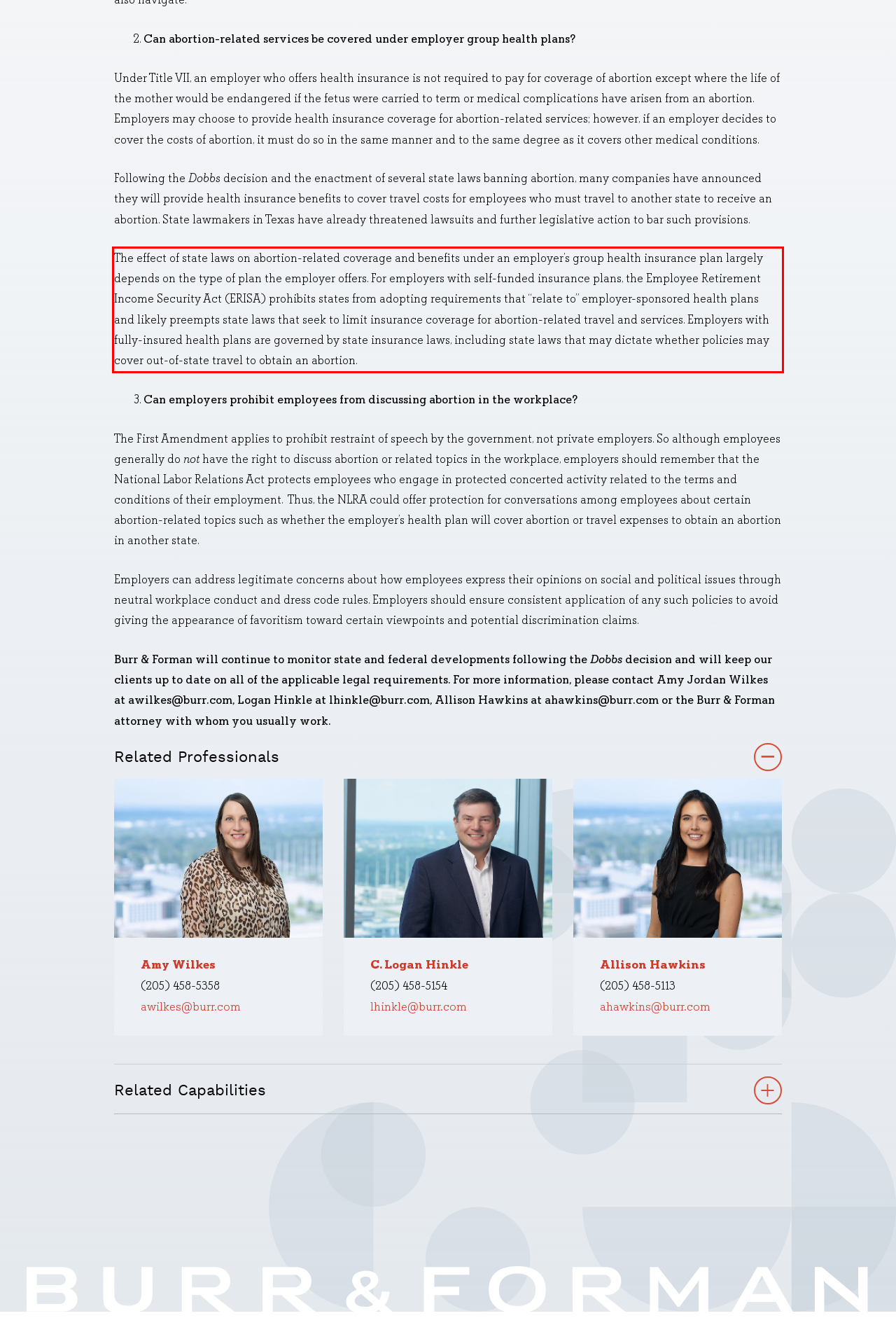Using the provided screenshot of a webpage, recognize and generate the text found within the red rectangle bounding box.

The effect of state laws on abortion-related coverage and benefits under an employer’s group health insurance plan largely depends on the type of plan the employer offers. For employers with self-funded insurance plans, the Employee Retirement Income Security Act (ERISA) prohibits states from adopting requirements that “relate to” employer-sponsored health plans and likely preempts state laws that seek to limit insurance coverage for abortion-related travel and services. Employers with fully-insured health plans are governed by state insurance laws, including state laws that may dictate whether policies may cover out-of-state travel to obtain an abortion.